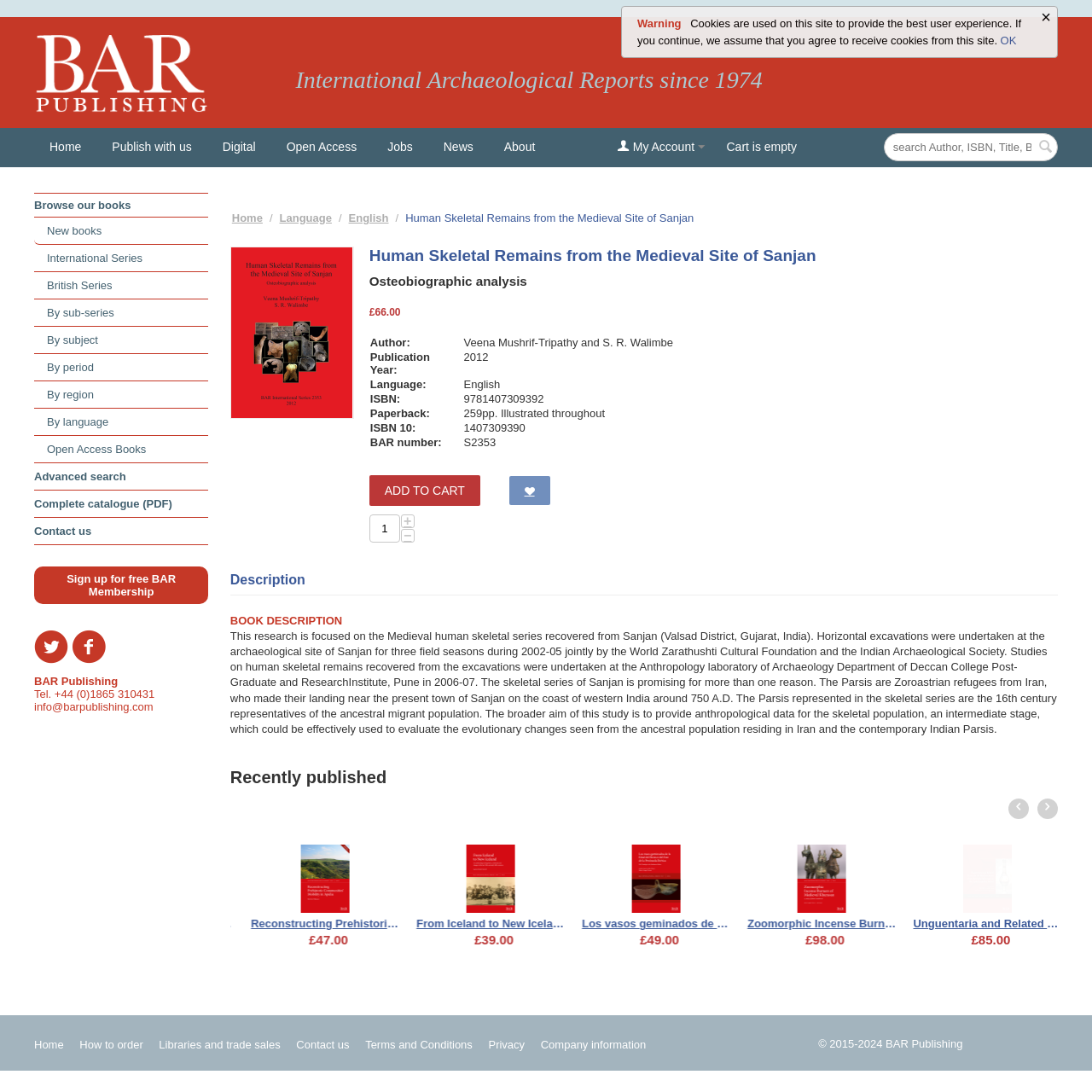Given the element description Add to cart, specify the bounding box coordinates of the corresponding UI element in the format (top-left x, top-left y, bottom-right x, bottom-right y). All values must be between 0 and 1.

[0.338, 0.435, 0.44, 0.463]